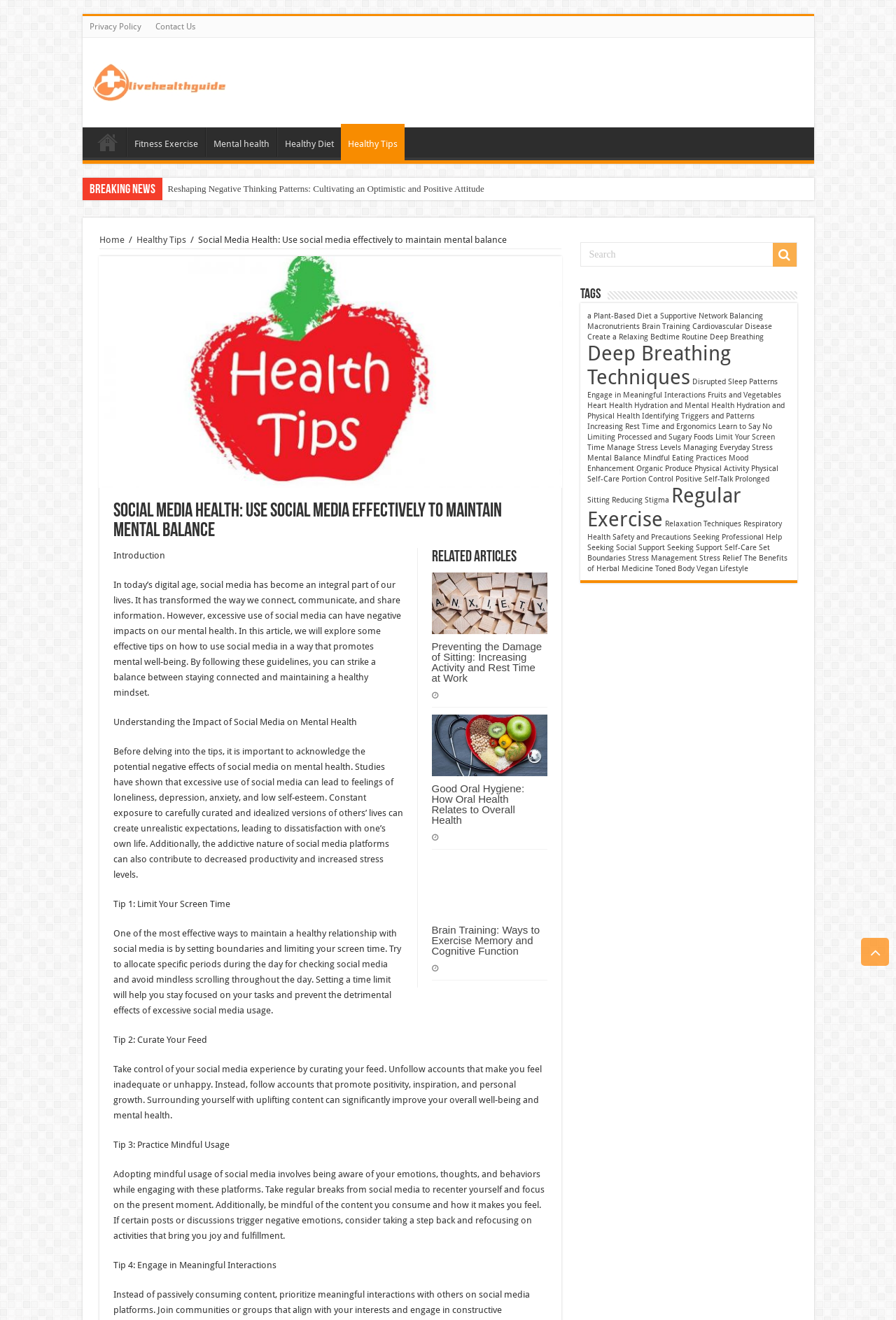What is the main topic of this webpage?
Please provide a comprehensive answer based on the contents of the image.

The main topic of this webpage is Social Media Health, which is evident from the heading 'Social Media Health: Use social media effectively to maintain mental balance' and the content that follows, which discusses the impact of social media on mental health and provides tips on how to use social media in a healthy way.